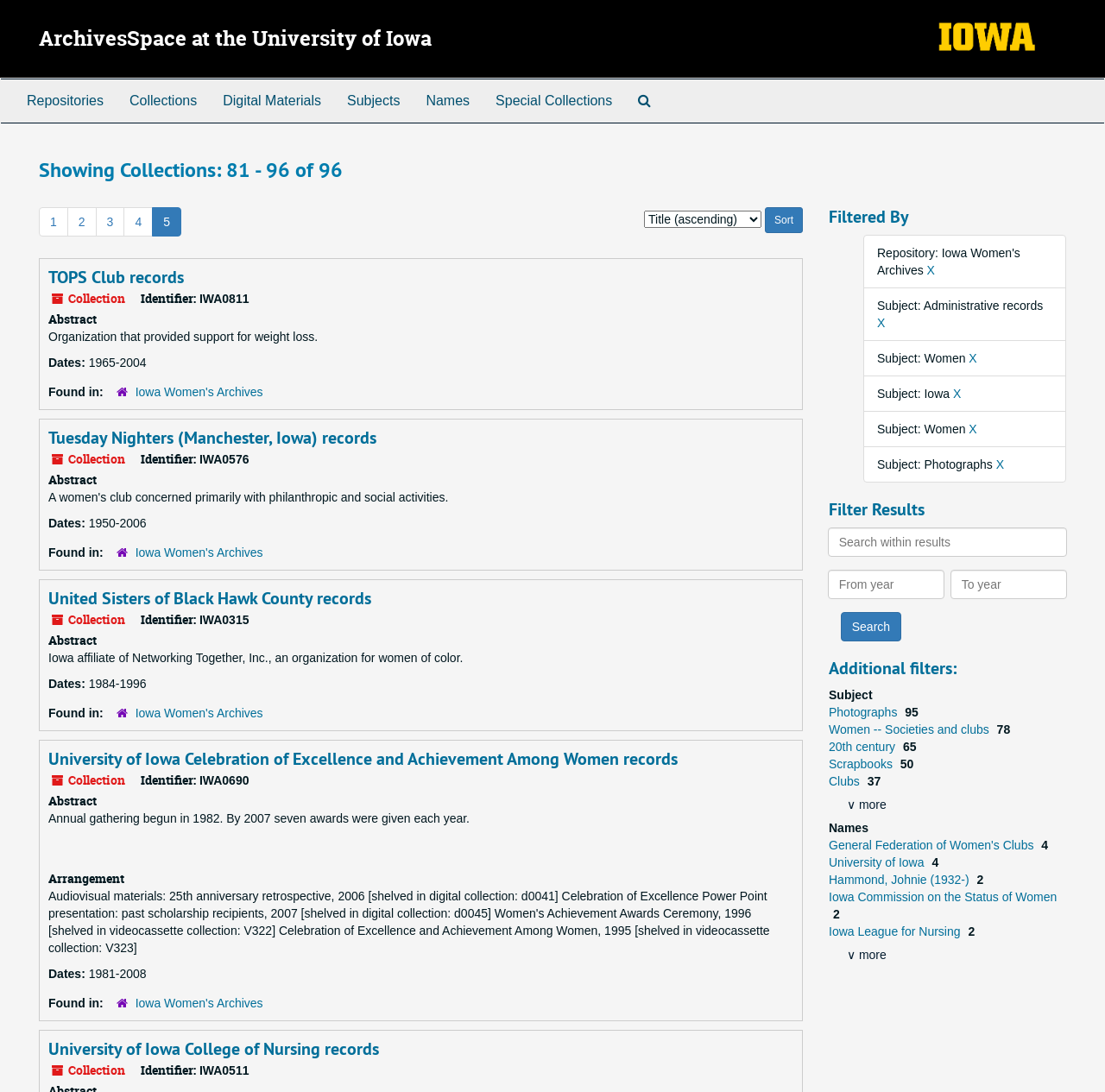Identify the bounding box coordinates of the region that needs to be clicked to carry out this instruction: "Go to page 2". Provide these coordinates as four float numbers ranging from 0 to 1, i.e., [left, top, right, bottom].

[0.061, 0.19, 0.087, 0.217]